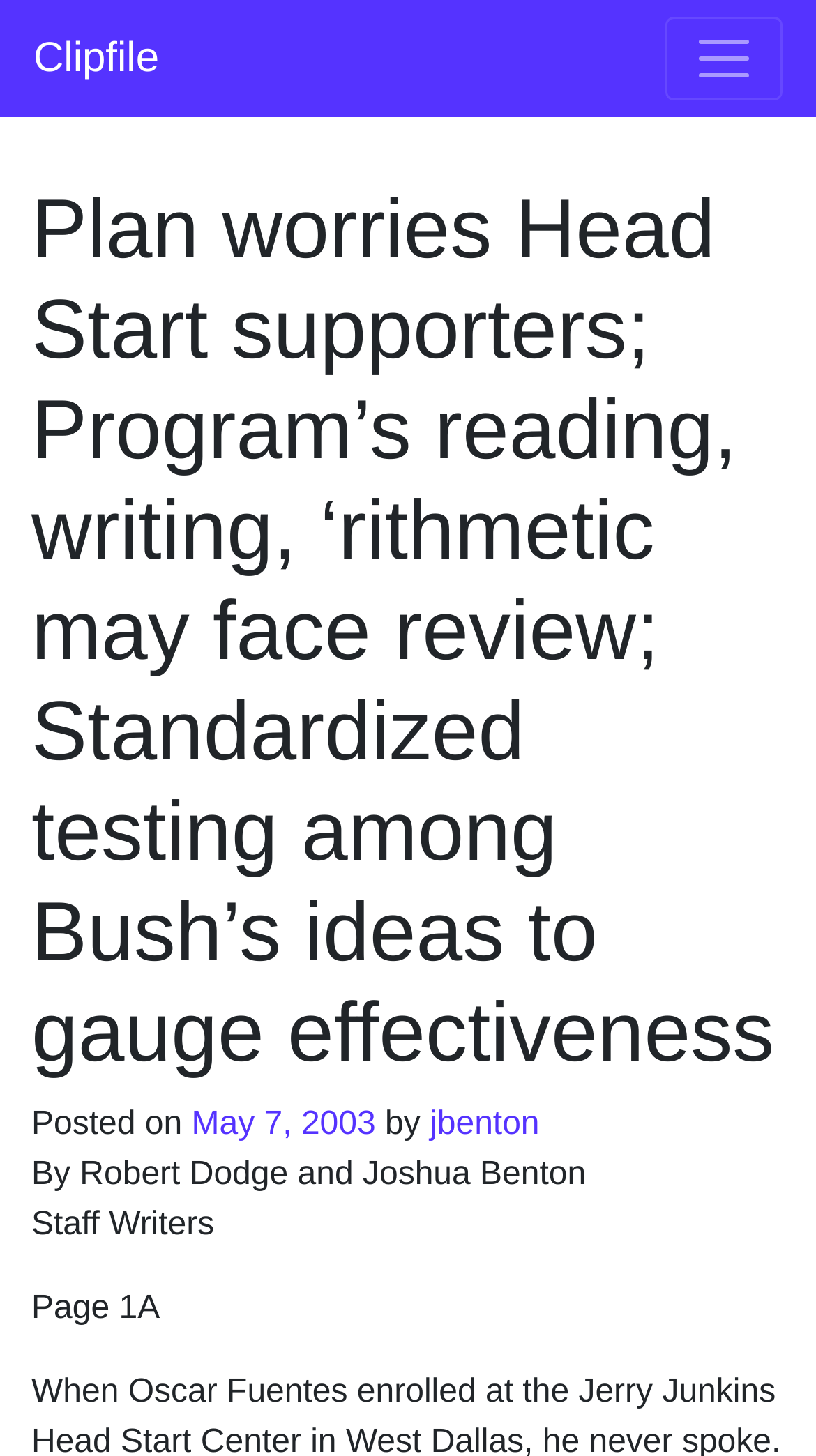Determine the main headline of the webpage and provide its text.

Plan worries Head Start supporters; Program’s reading, writing, ‘rithmetic may face review; Standardized testing among Bush’s ideas to gauge effectiveness